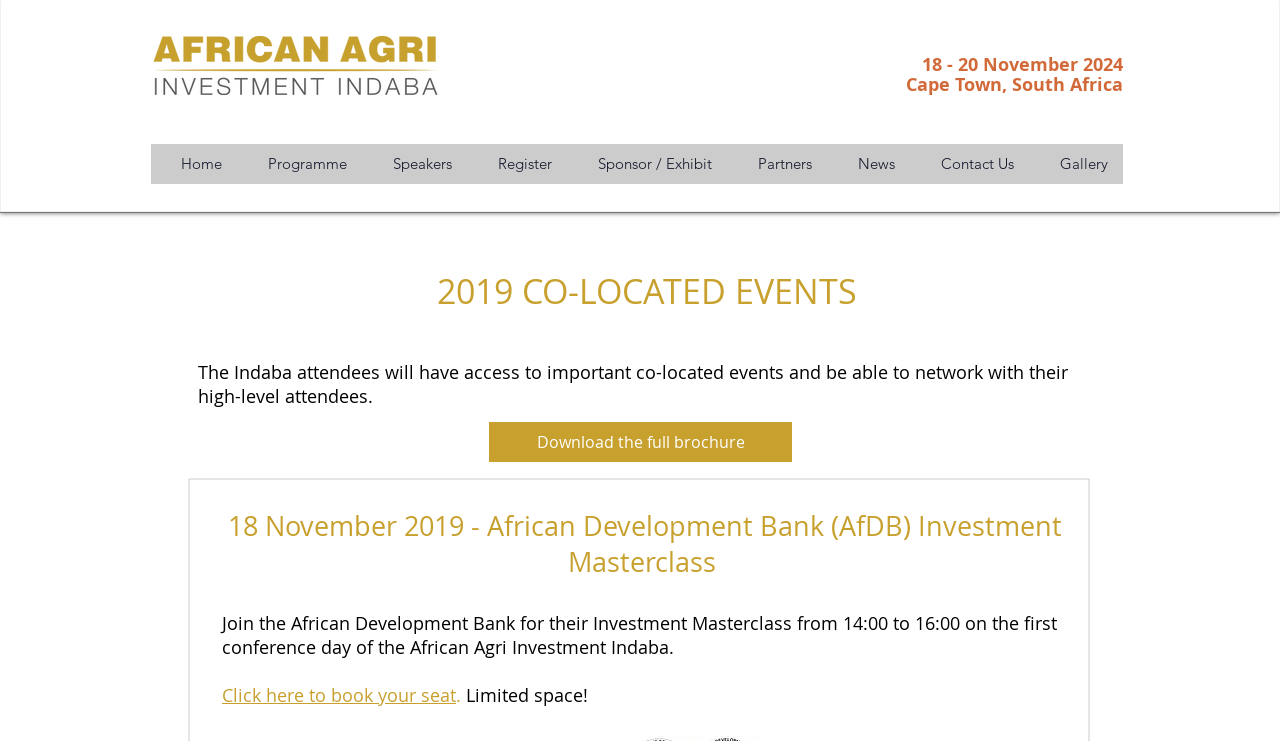Identify the bounding box coordinates of the specific part of the webpage to click to complete this instruction: "Click the link to learn more about chain link fencing".

None